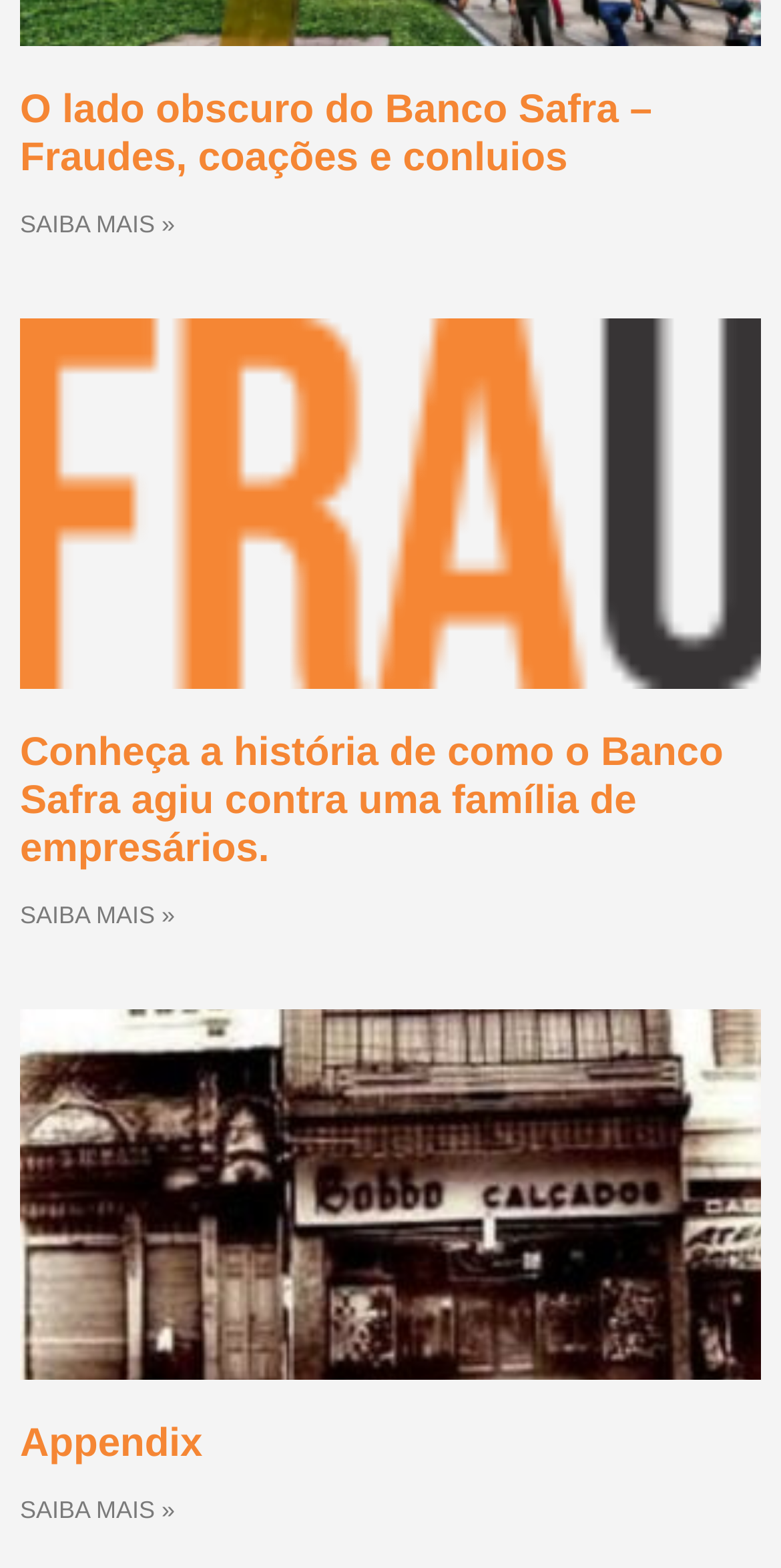What is the topic of the second article?
Based on the content of the image, thoroughly explain and answer the question.

The topic of the second article can be inferred from the heading element with the text 'Conheça a história de como o Banco Safra agiu contra uma família de empresários.' which is a child of the second article element.